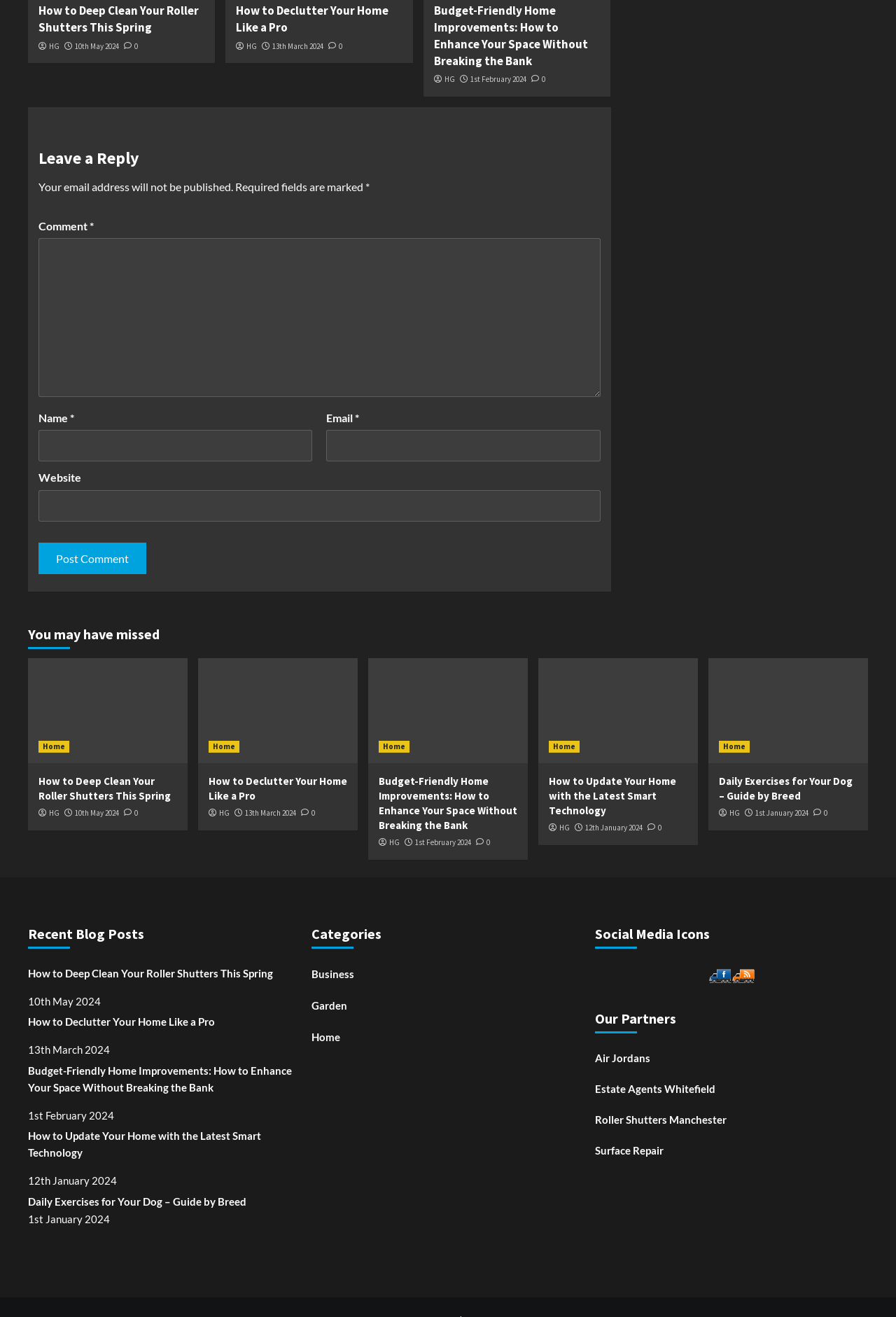Determine the bounding box coordinates for the area that should be clicked to carry out the following instruction: "Enter your name".

[0.043, 0.327, 0.349, 0.351]